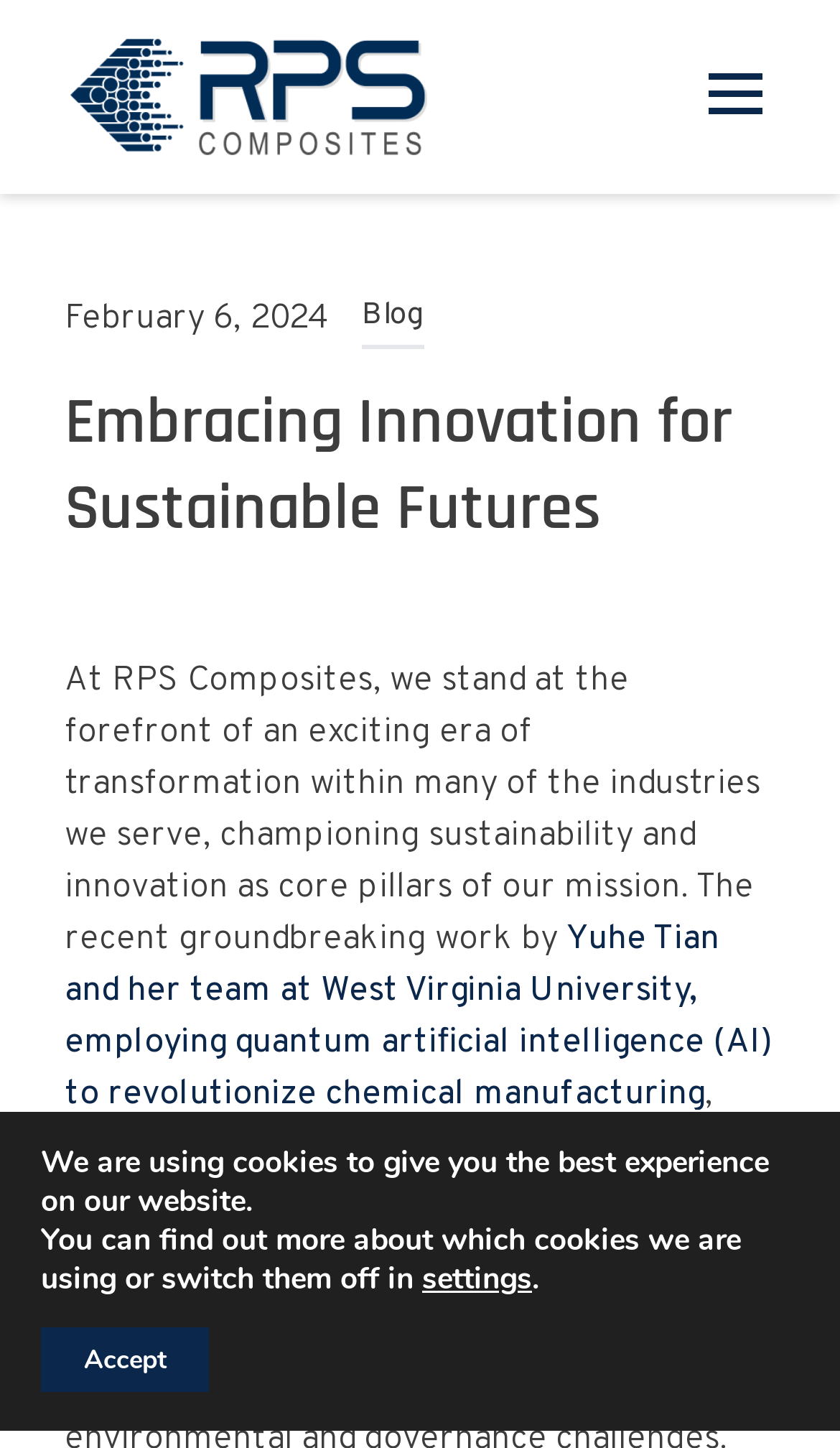Using the webpage screenshot, locate the HTML element that fits the following description and provide its bounding box: "Blog".

[0.431, 0.205, 0.505, 0.241]